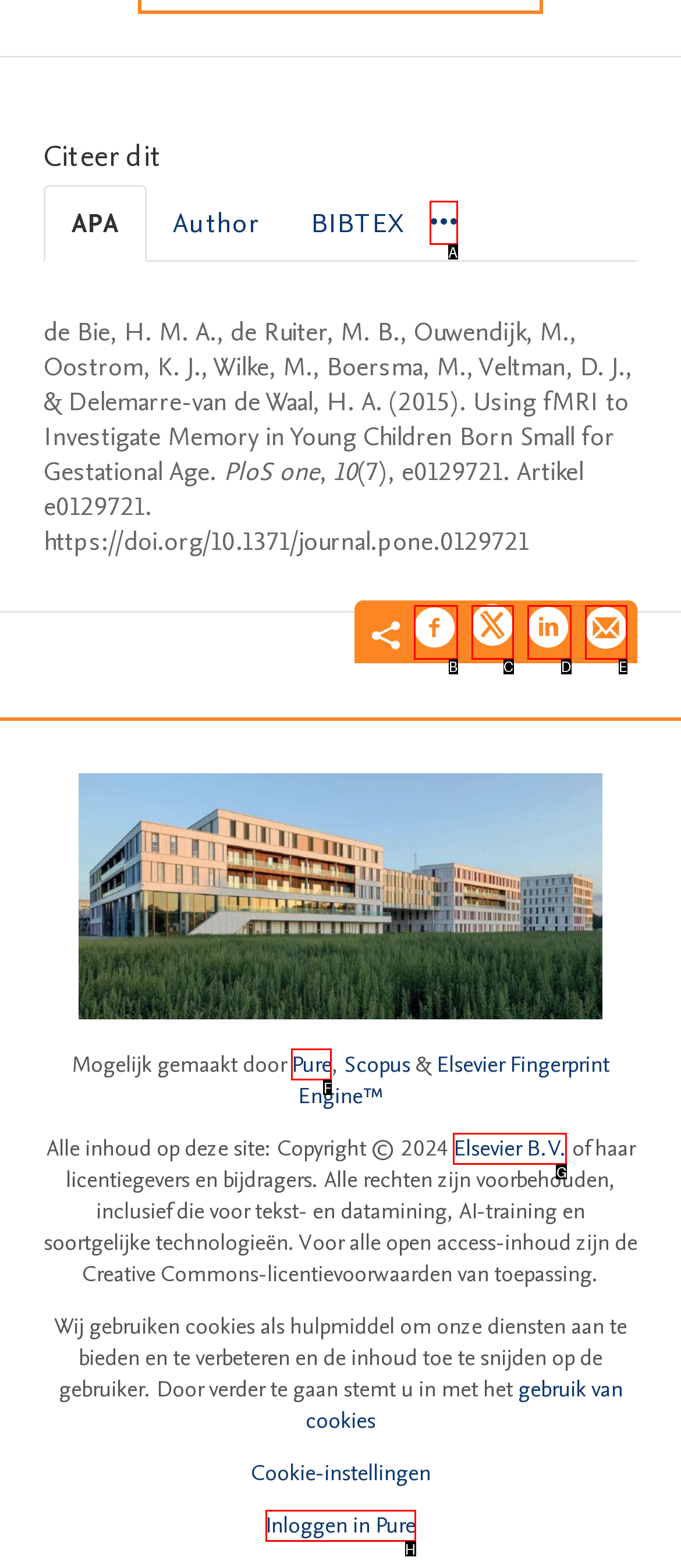Identify the HTML element you need to click to achieve the task: View article on Pure. Respond with the corresponding letter of the option.

F